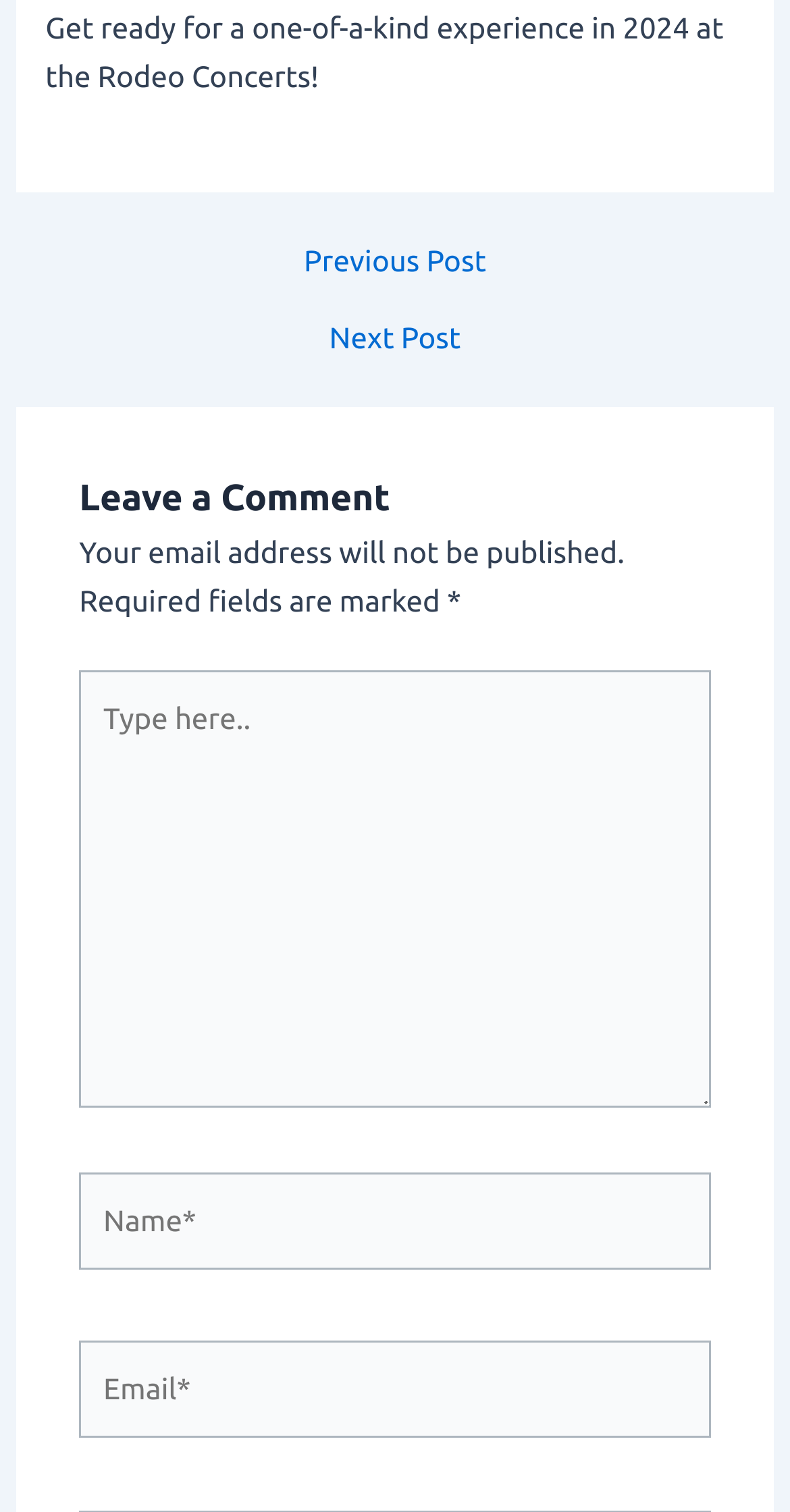With reference to the screenshot, provide a detailed response to the question below:
What is the warning about email addresses?

The warning 'Your email address will not be published' indicates that the user's email address will not be made publicly available when they leave a comment.